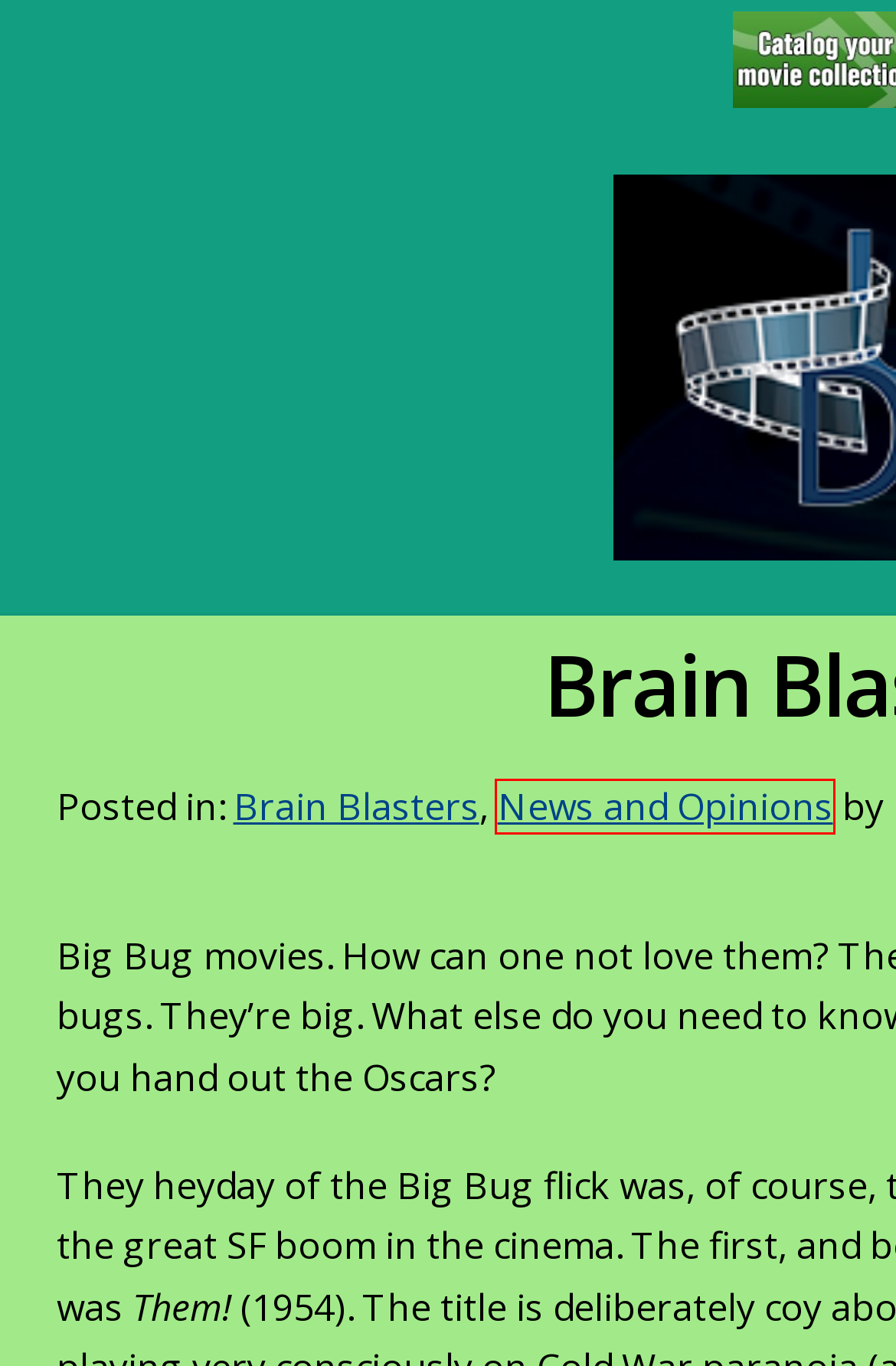Look at the screenshot of a webpage where a red rectangle bounding box is present. Choose the webpage description that best describes the new webpage after clicking the element inside the red bounding box. Here are the candidates:
A. Index of /
B. Contests – UpcomingDiscs.com
C. News and Opinions – UpcomingDiscs.com
D. About – UpcomingDiscs.com
E. Online Sweepstakes and Contests
F. UpcomingDiscs.com
G. Review Index – UpcomingDiscs.com
H. Welcome To The New Look Of Upcomingdiscs! – UpcomingDiscs.com

C